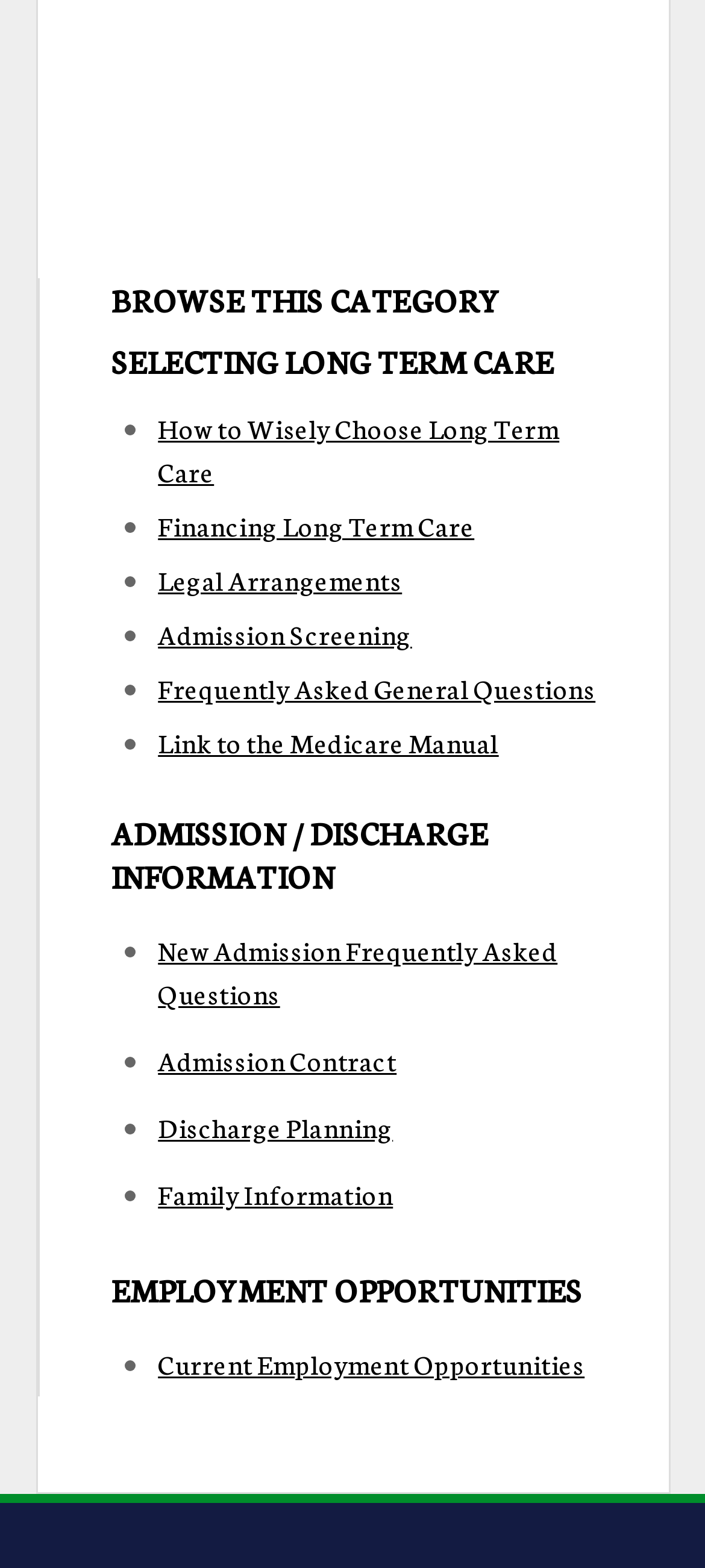Look at the image and give a detailed response to the following question: How many list markers are on this webpage?

I counted the number of list markers (•) on the webpage. There are 11 list markers, each preceding a link.